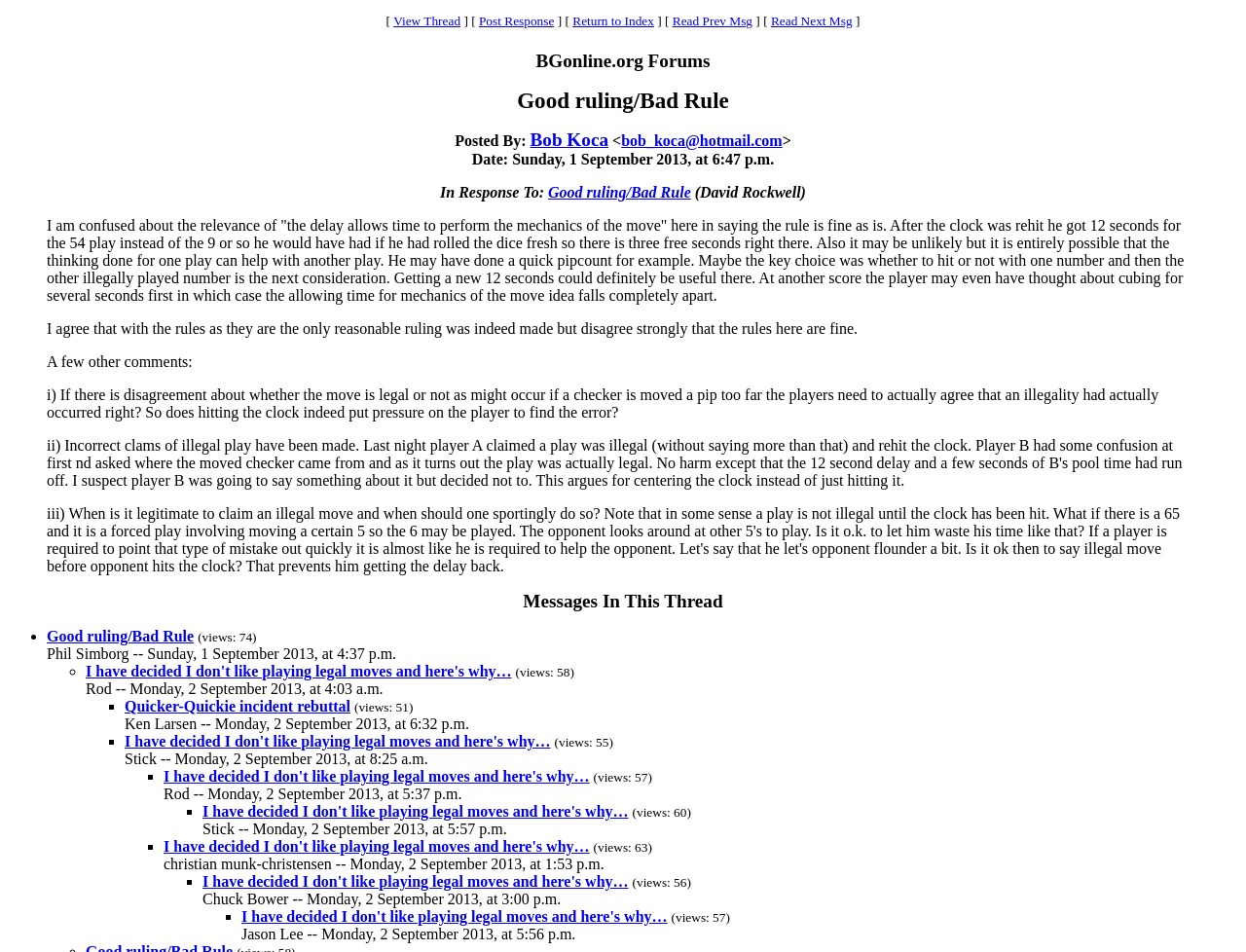From the element description Good ruling/Bad Rule, predict the bounding box coordinates of the UI element. The coordinates must be specified in the format (top-left x, top-left y, bottom-right x, bottom-right y) and should be within the 0 to 1 range.

[0.038, 0.66, 0.156, 0.677]